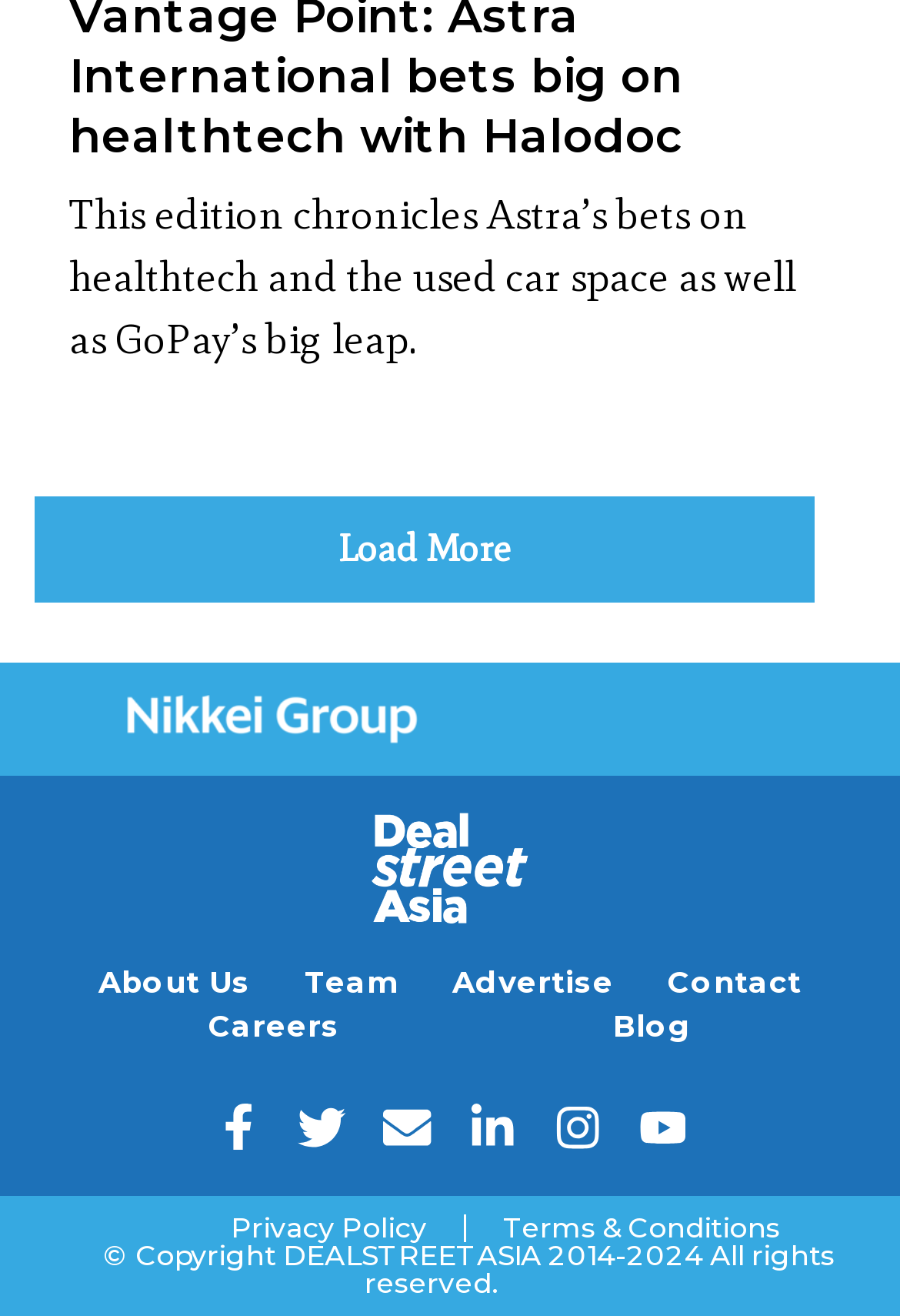Provide your answer to the question using just one word or phrase: How many links are there in the footer section?

8